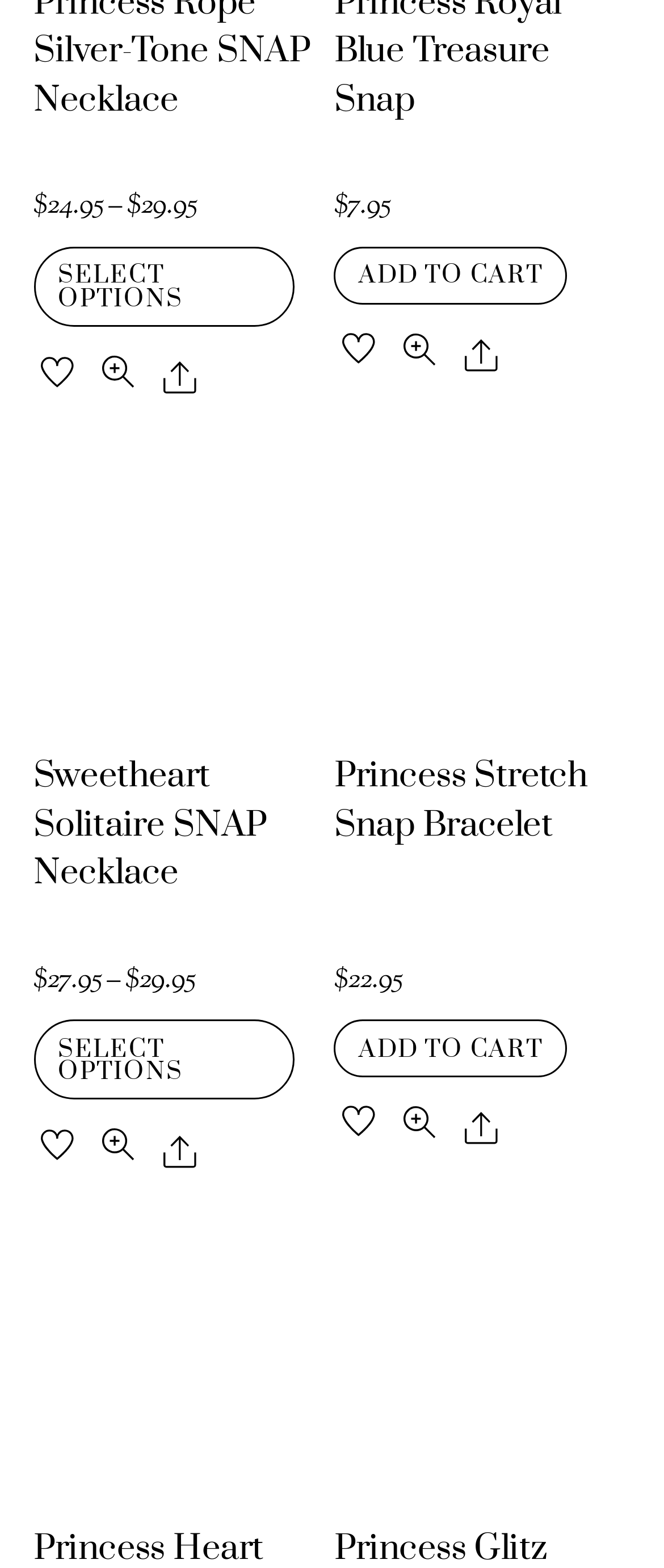Locate the bounding box coordinates of the segment that needs to be clicked to meet this instruction: "View Antibiotics items".

None